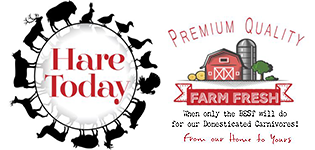What is suggested by the message 'From our Home to Yours'?
Please analyze the image and answer the question with as much detail as possible.

The message 'From our Home to Yours' is meant to suggest a commitment to homegrown quality and personalized service, implying that the brand is dedicated to providing products that are not only of high quality but also come from a place of care and attention.